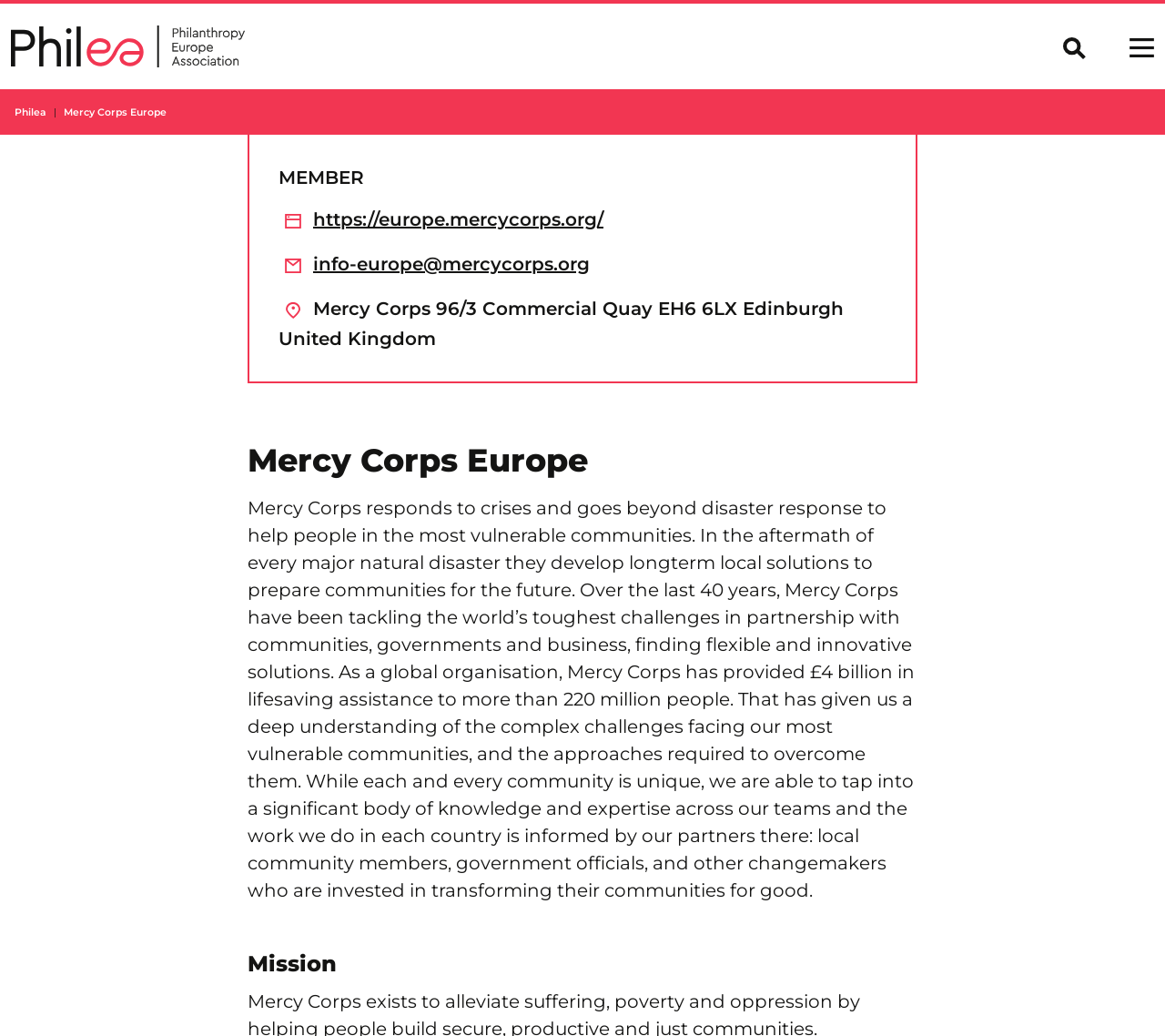Please extract and provide the main headline of the webpage.

Mercy Corps Europe